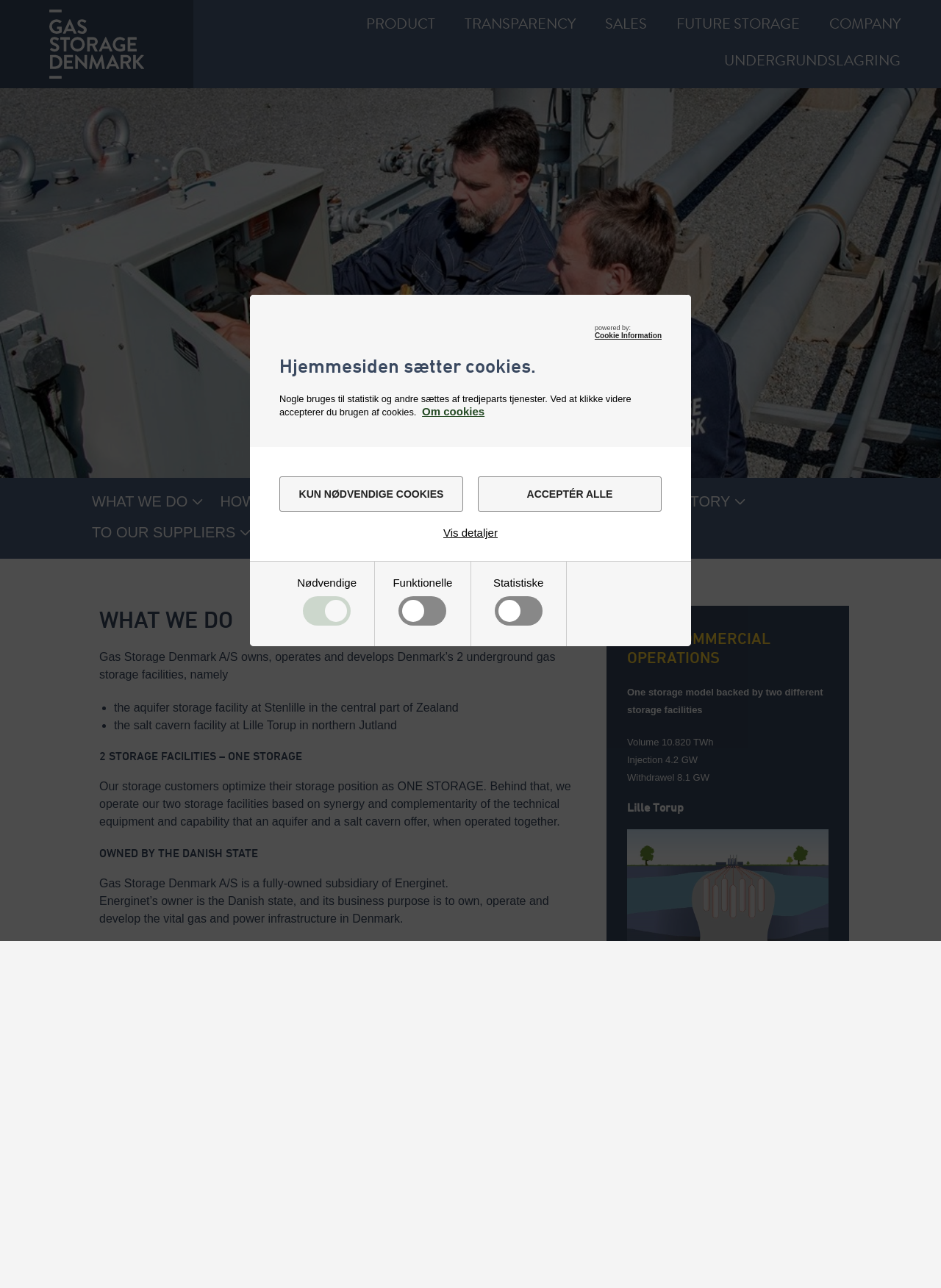Locate the coordinates of the bounding box for the clickable region that fulfills this instruction: "Read about 'Gas Storage Denmark A/S'".

[0.105, 0.505, 0.59, 0.529]